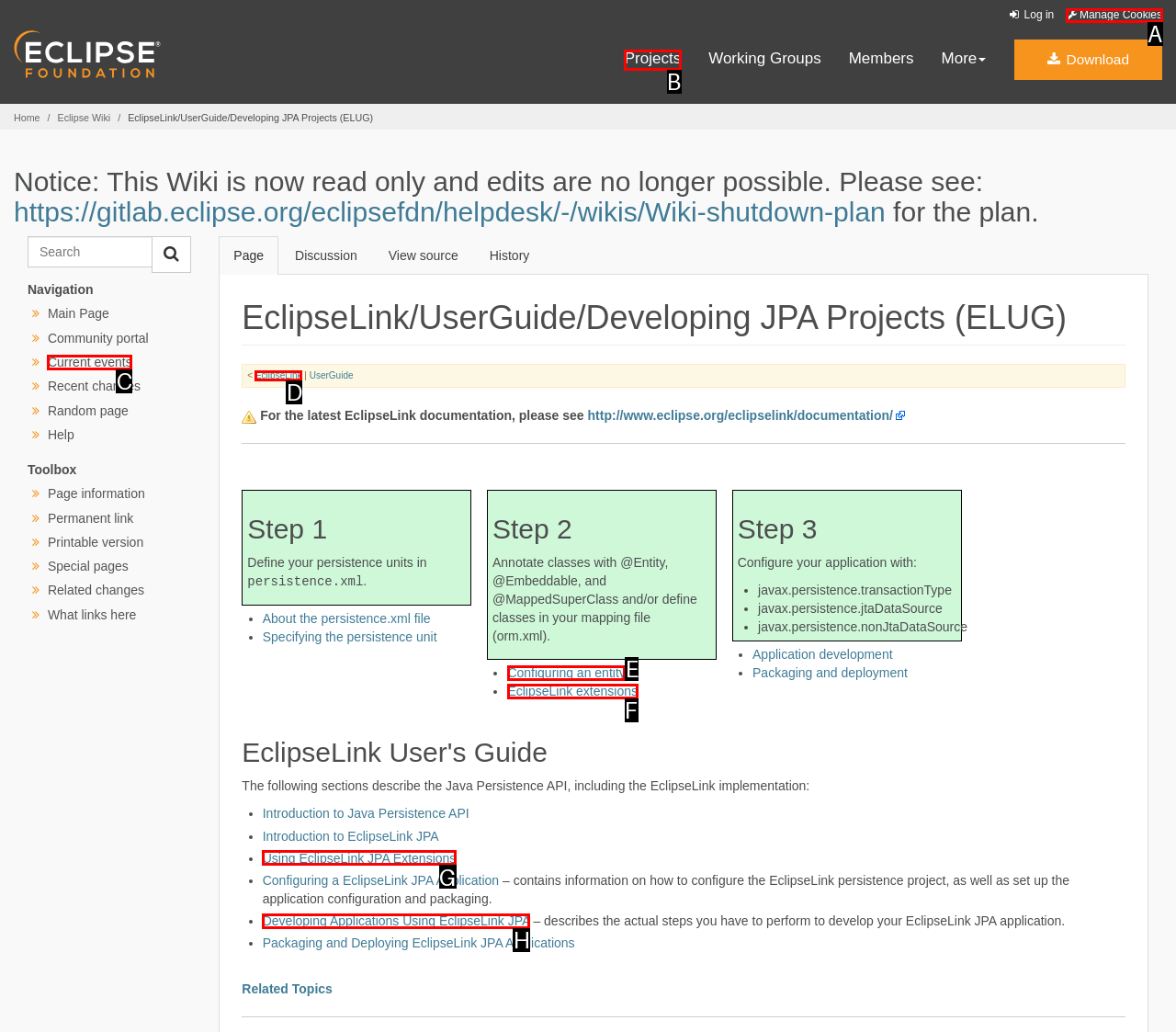Tell me the letter of the option that corresponds to the description: Using EclipseLink JPA Extensions
Answer using the letter from the given choices directly.

G